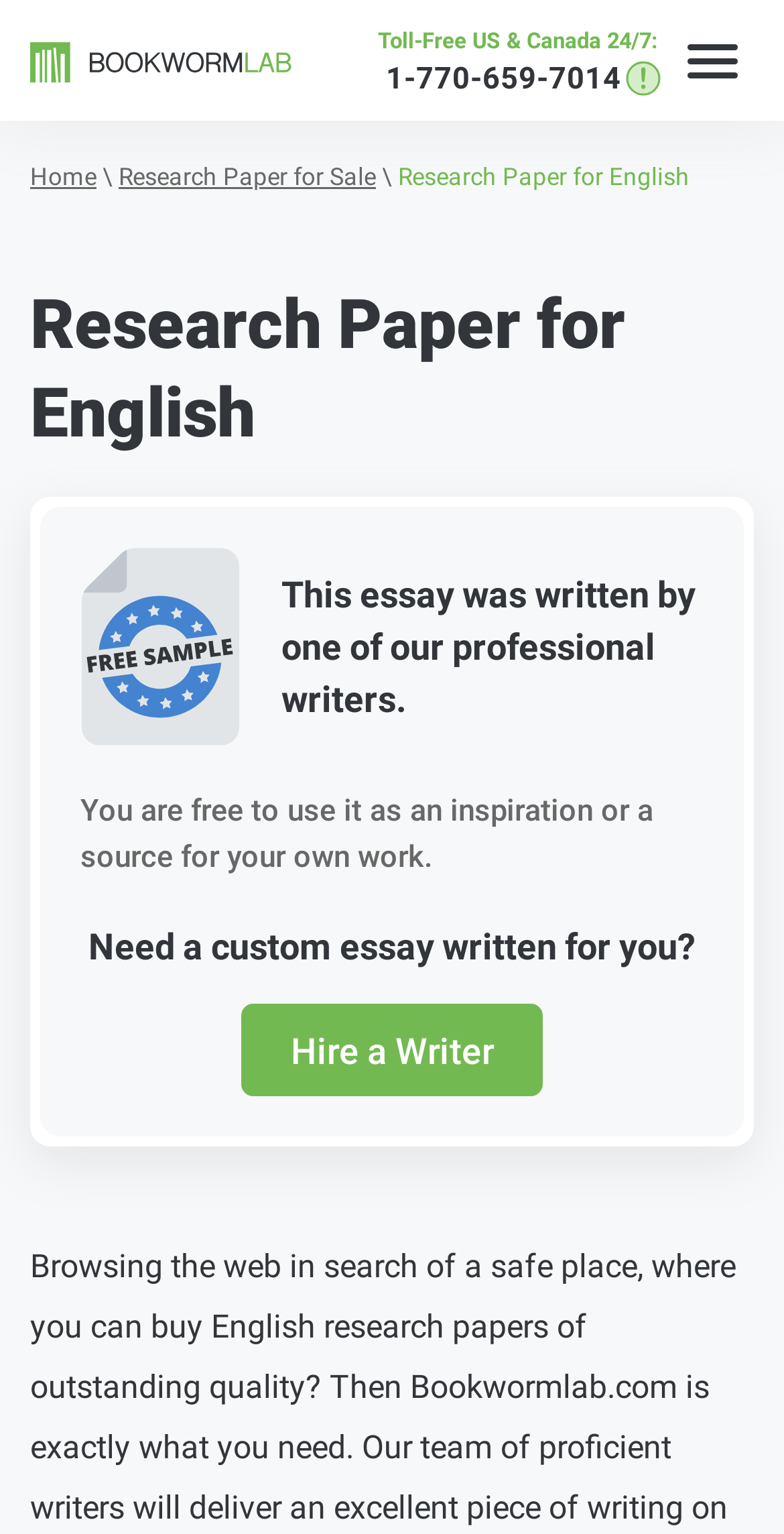What is the primary heading on this webpage?

Research Paper for English